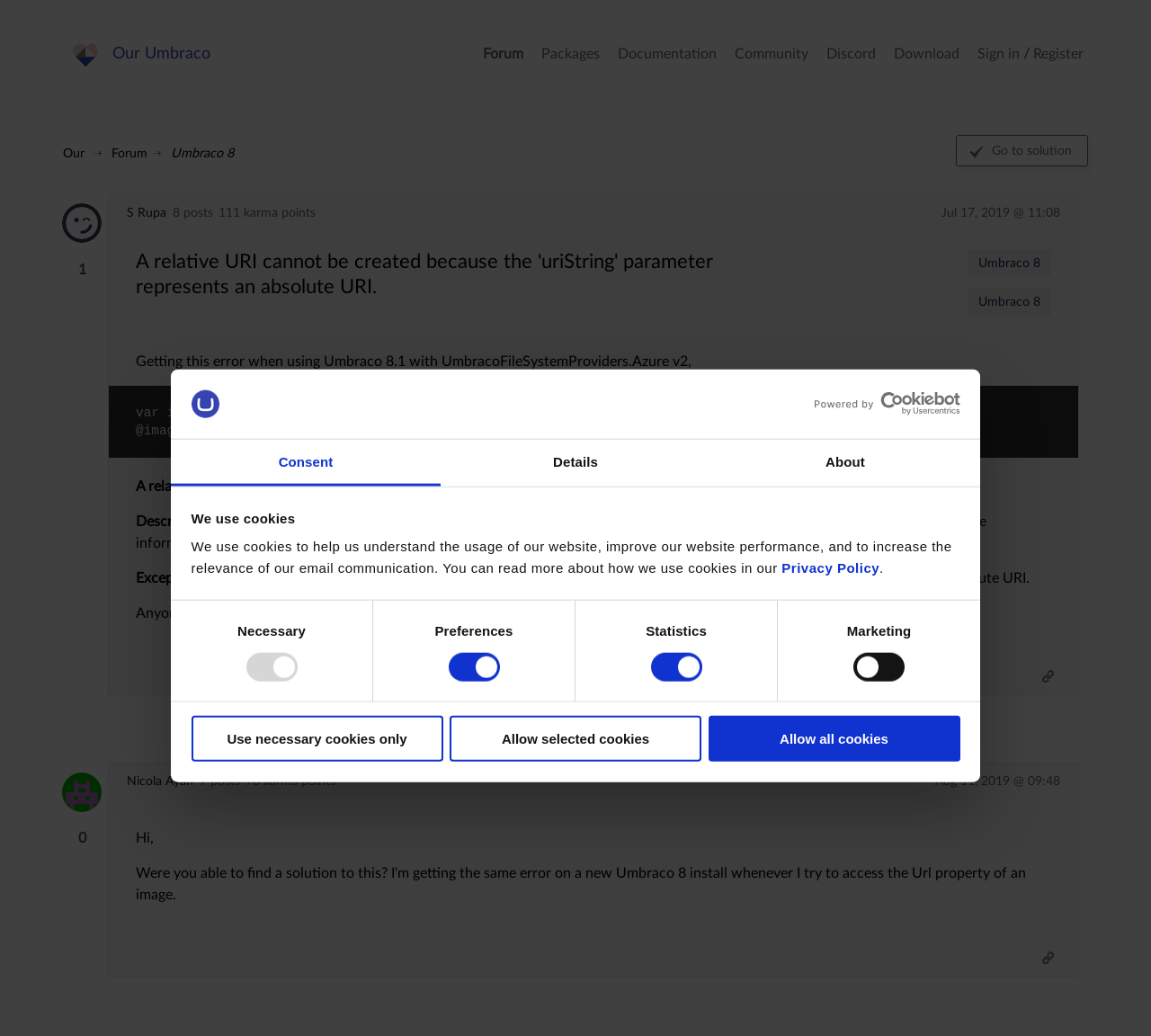Pinpoint the bounding box coordinates of the area that should be clicked to complete the following instruction: "Click the 'Umbraco 8' link". The coordinates must be given as four float numbers between 0 and 1, i.e., [left, top, right, bottom].

[0.148, 0.141, 0.203, 0.154]